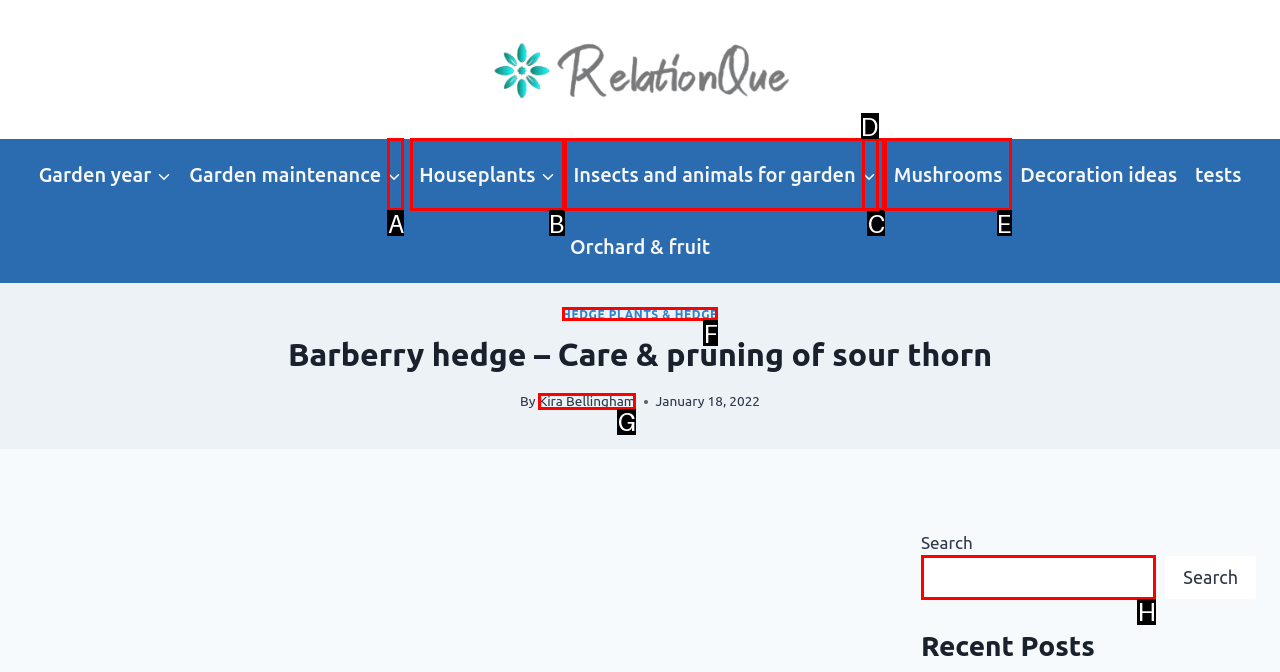Identify the correct letter of the UI element to click for this task: Search for something
Respond with the letter from the listed options.

H